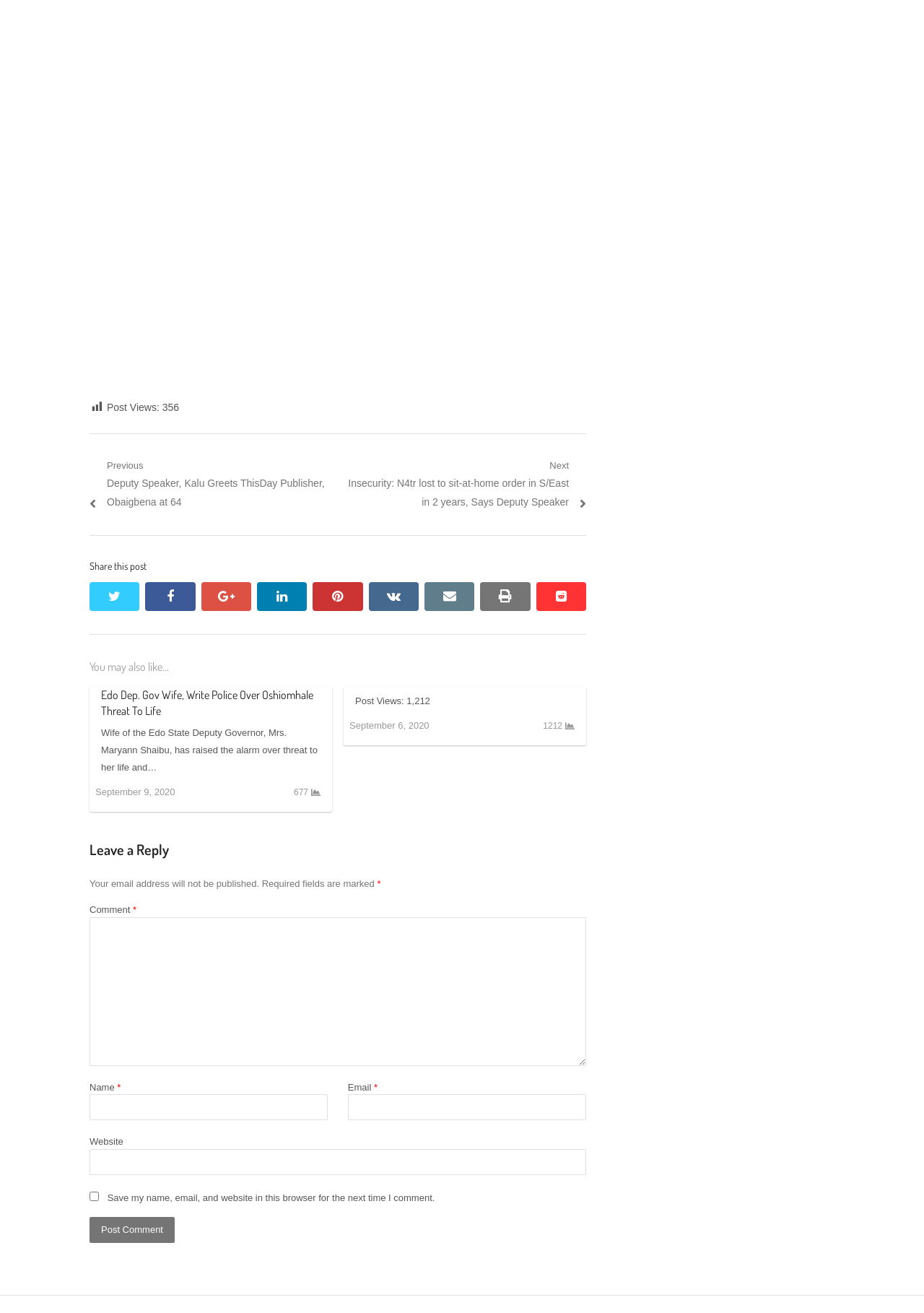Locate the bounding box coordinates of the element to click to perform the following action: 'Post a comment'. The coordinates should be given as four float values between 0 and 1, in the form of [left, top, right, bottom].

[0.097, 0.927, 0.189, 0.947]